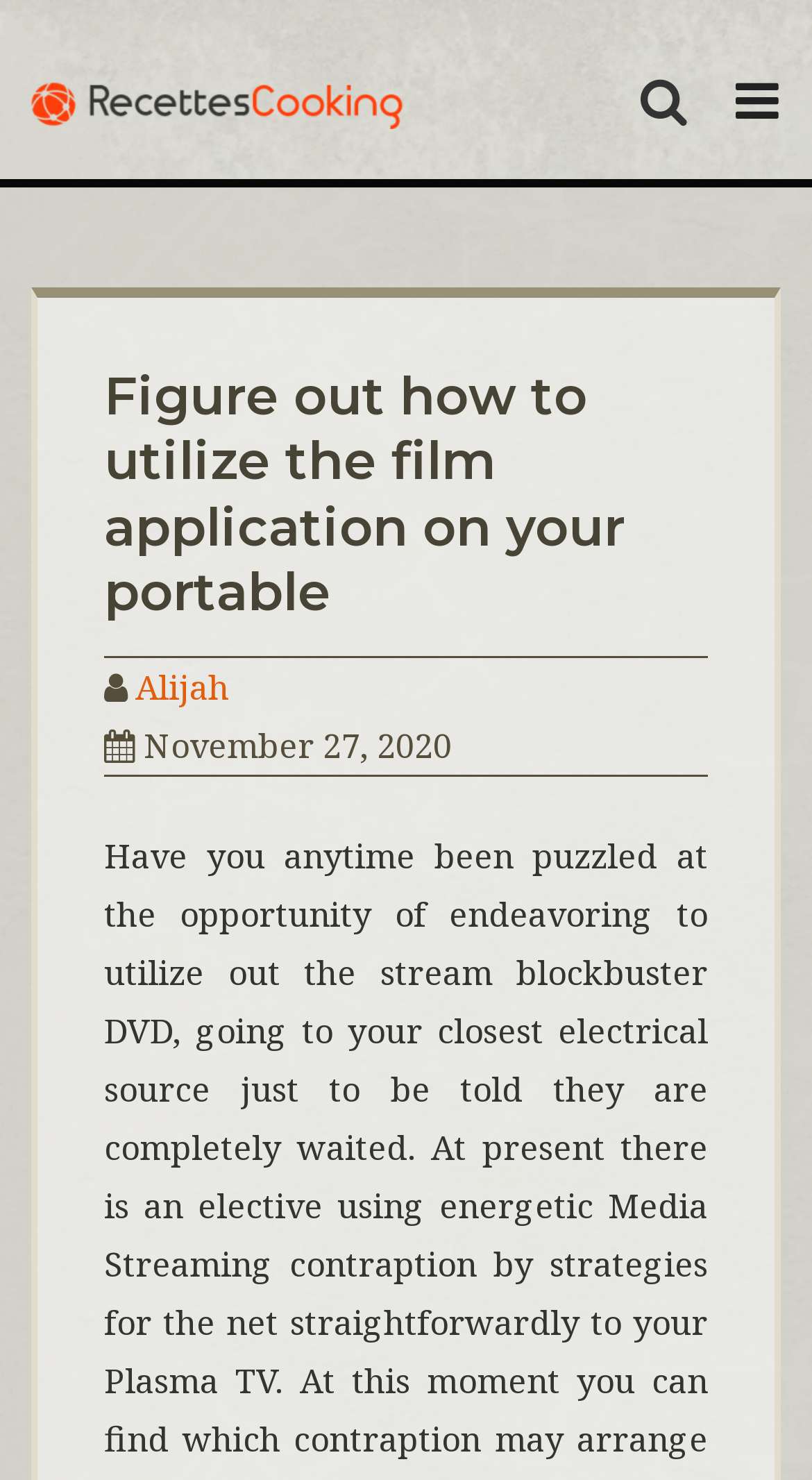Please give a concise answer to this question using a single word or phrase: 
What is the author of the latest article?

Alijah